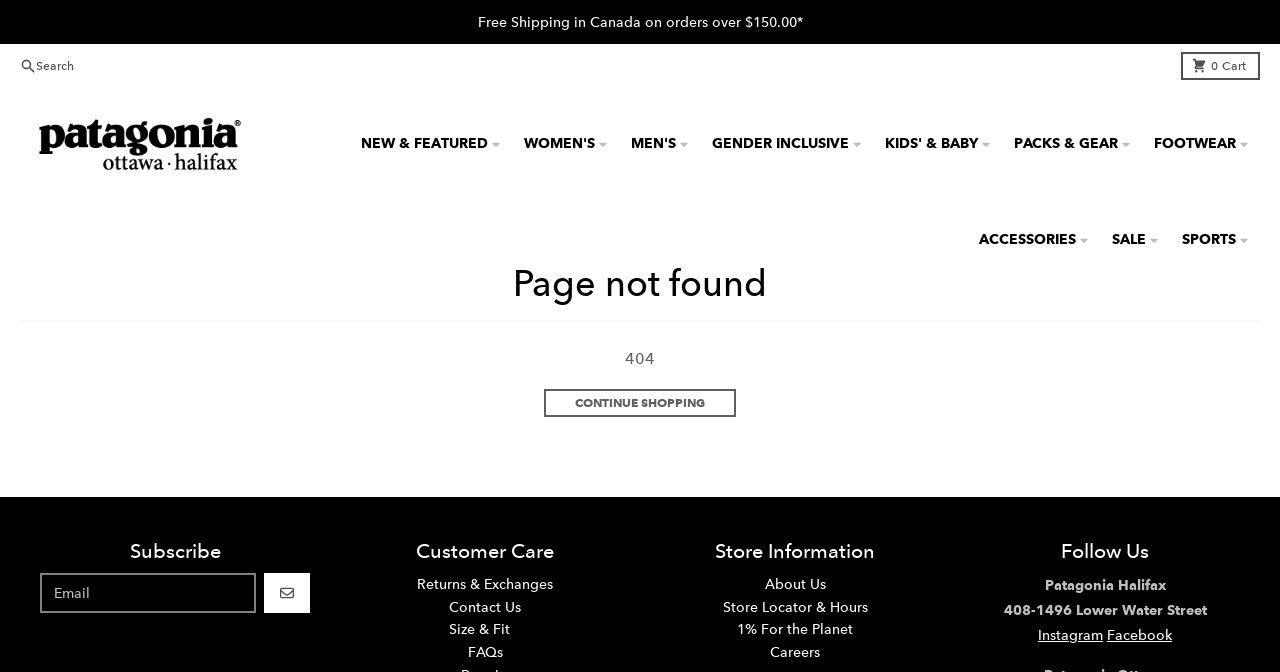Construct a comprehensive description capturing every detail on the webpage.

This webpage appears to be a 404 error page from Patagonia, a outdoor clothing and goods retailer. At the top of the page, there is a link to free shipping in Canada on orders over $150.00, a search button, and a cart link with a count of 0 items. Below this, there is a link to Patagonia Ottawa - Halifax, accompanied by an image.

The main content of the page is divided into two sections. The first section has a heading "Page not found" and a large "404" text. Below this, there is a link to continue shopping.

The second section is divided into several categories, including "Subscribe", "Customer Care", "Store Information", and "Follow Us". Under "Subscribe", there is a textbox to enter an email address and a "GO" button. Under "Customer Care", there are links to returns and exchanges, contact us, and FAQs. Under "Store Information", there are links to about us, store locator and hours, 1% for the planet, and careers. Under "Follow Us", there is a heading and links to Instagram and Facebook.

There are also several disclosure triangles throughout the page, which can be expanded to reveal more information. These are categorized by topics such as new and featured products, women's, men's, gender inclusive, kids' and baby, packs and gear, footwear, accessories, and sale.